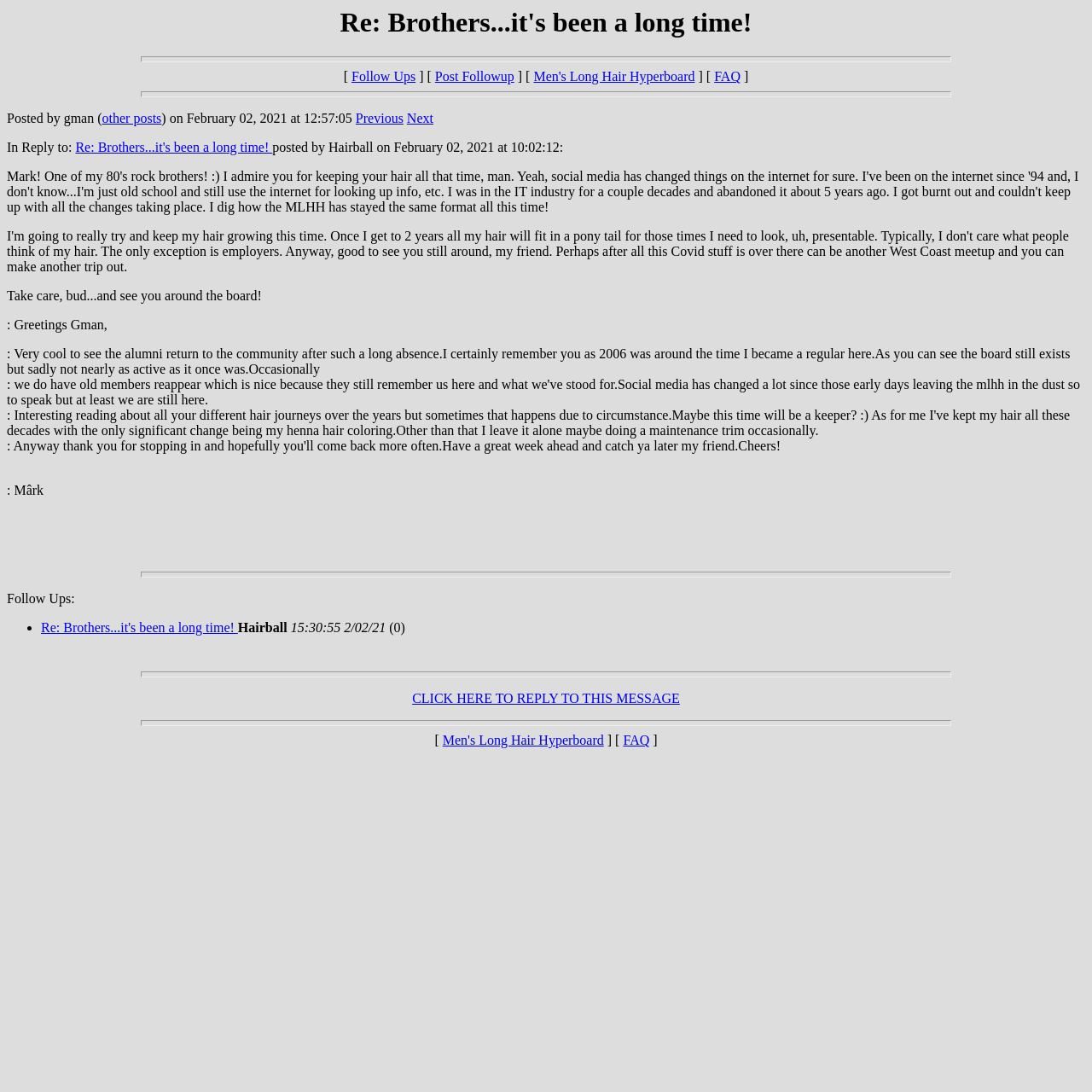Identify the bounding box coordinates of the part that should be clicked to carry out this instruction: "Click on 'FAQ'".

[0.654, 0.064, 0.678, 0.077]